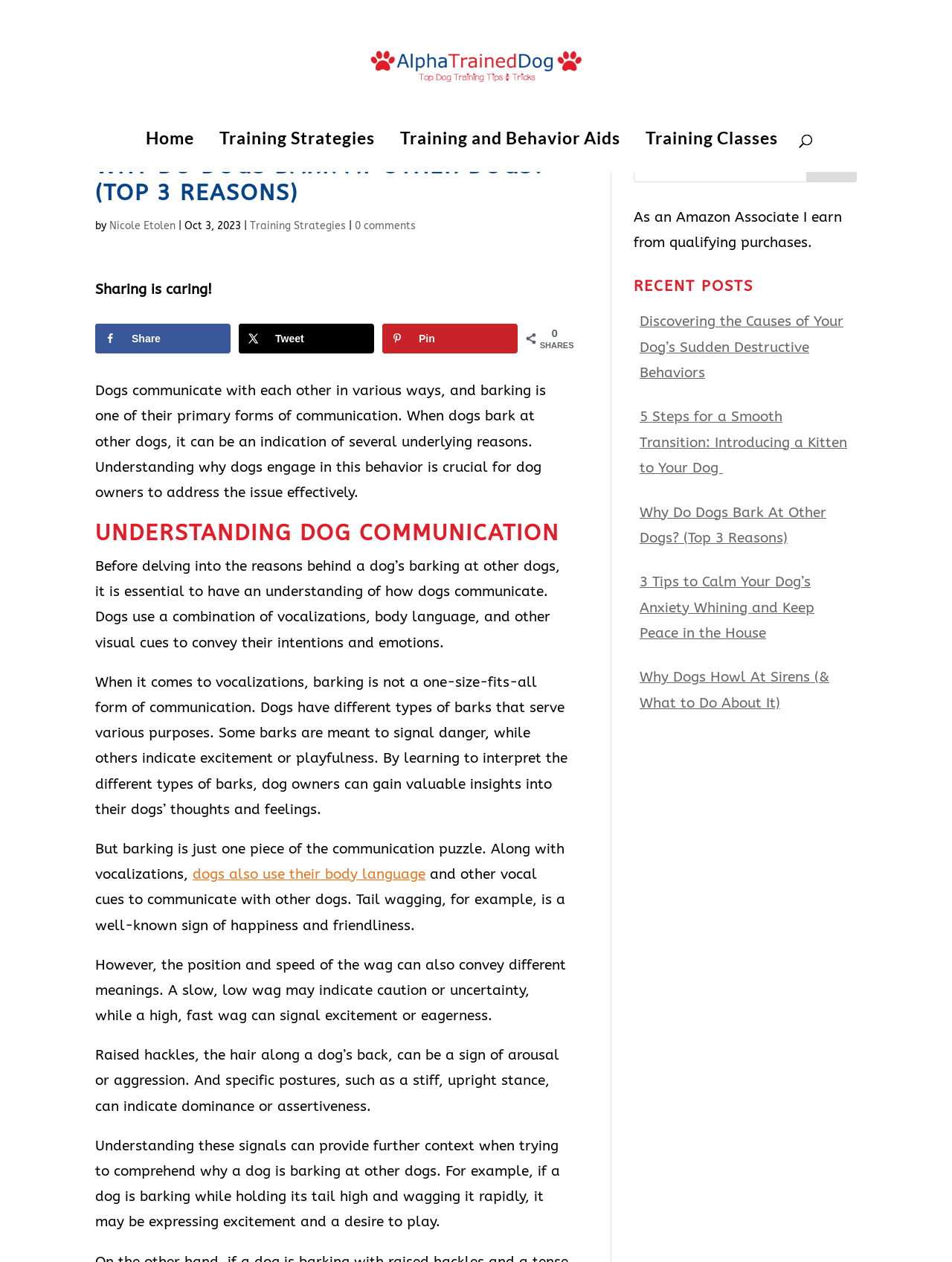Please determine the headline of the webpage and provide its content.

WHY DO DOGS BARK AT OTHER DOGS? (TOP 3 REASONS)